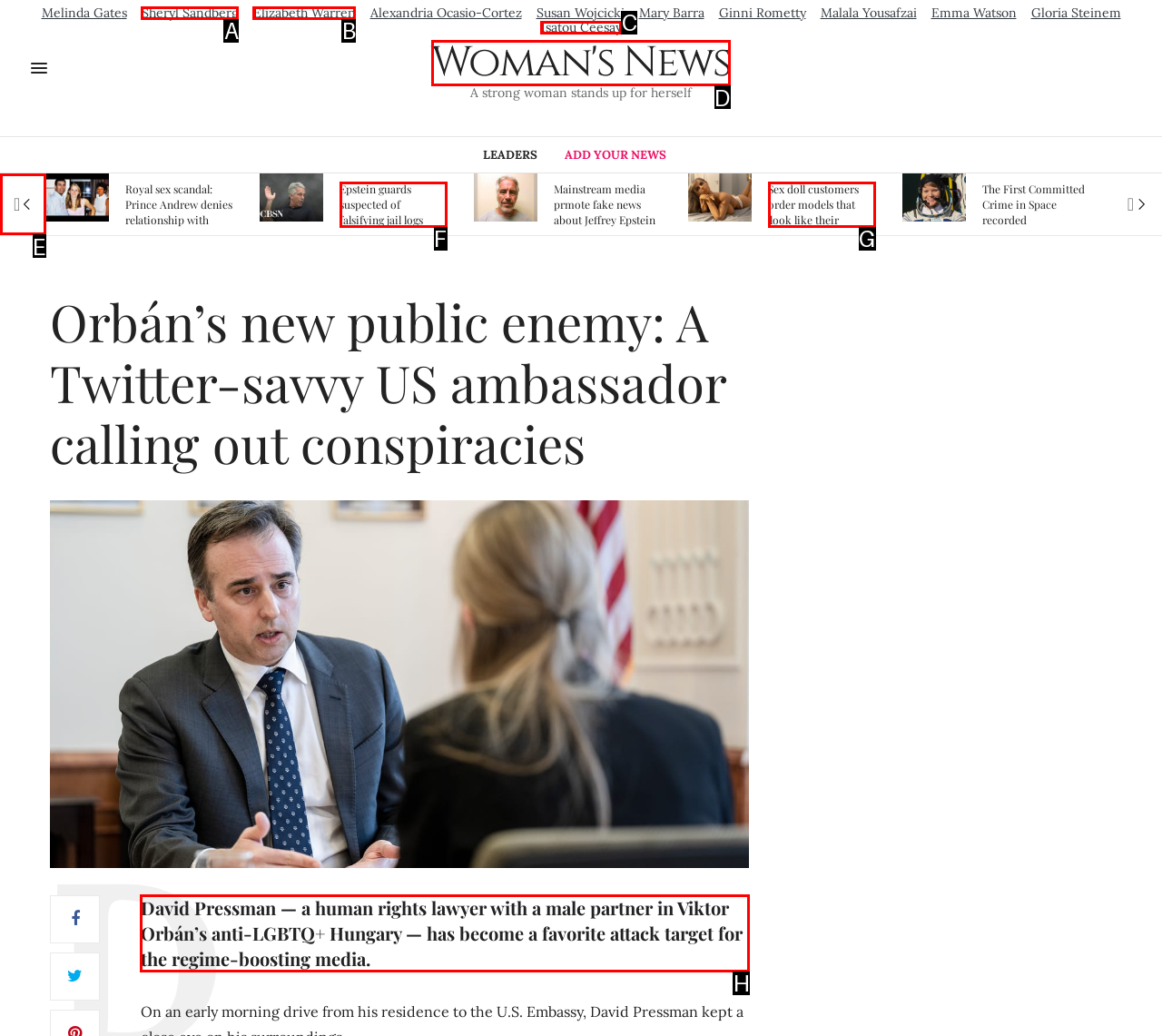Choose the letter that corresponds to the correct button to accomplish the task: Click on the link to learn more about David Pressman
Reply with the letter of the correct selection only.

H